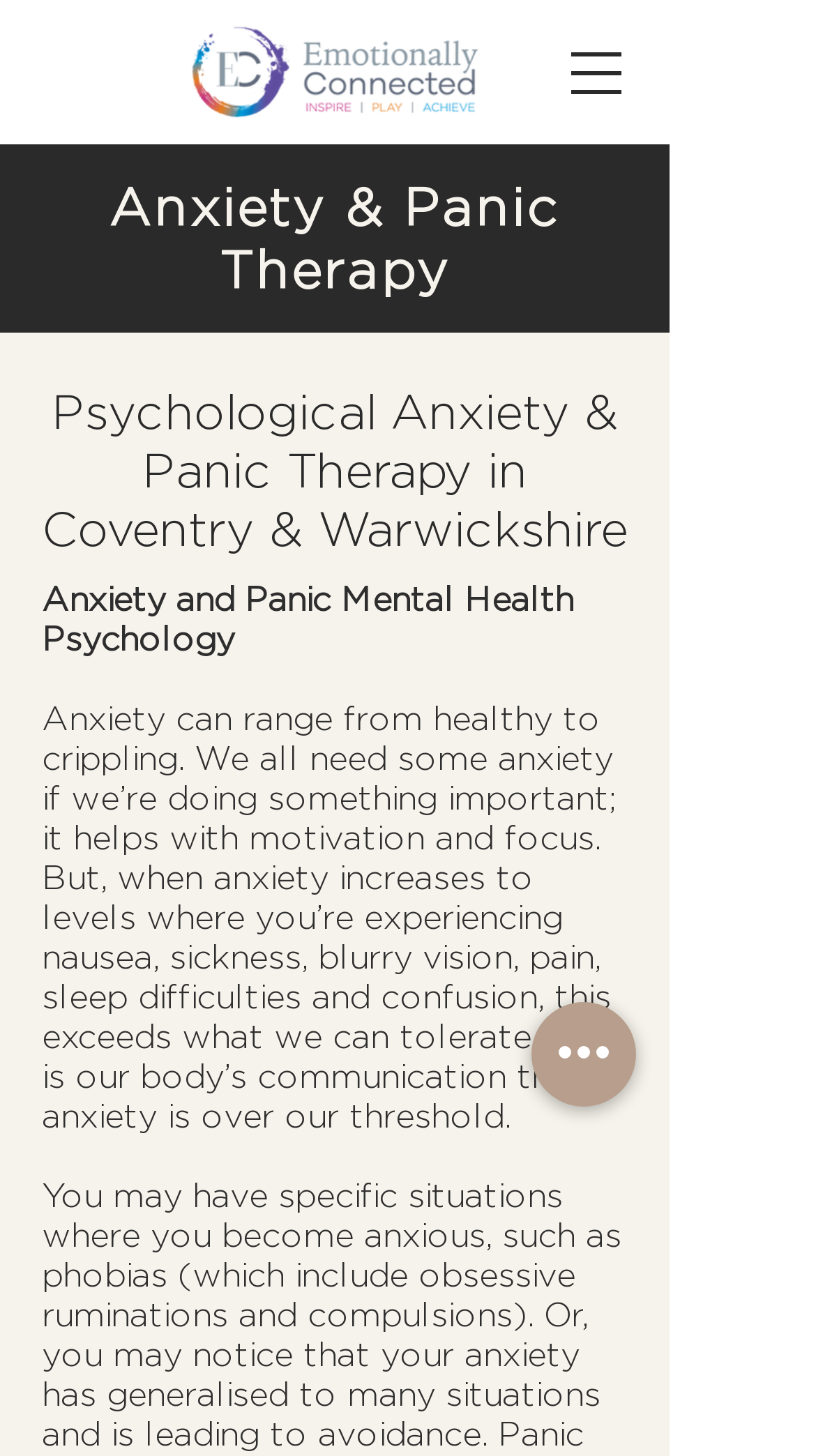Offer a comprehensive description of the webpage’s content and structure.

The webpage is about anxiety and panic therapy services provided by Emotionally Connected, a specialist psychology consultancy service. At the top left of the page, there is a logo of Emotionally Connected, which is an image of a linear design. Next to the logo, there is a heading that reads "Anxiety & Panic Therapy" in a prominent font size. 

Below the logo and the heading, there are two more headings that provide more information about the services offered. The first one reads "Psychological Anxiety & Panic Therapy in Coventry & Warwickshire", and the second one reads "Anxiety and Panic Mental Health Psychology". 

Following these headings, there is a block of text that explains what anxiety is and how it can affect individuals. The text describes the physical symptoms of anxiety, such as nausea, sickness, and sleep difficulties, and how it can exceed what one can tolerate. 

At the top right of the page, there is a button that says "Open navigation menu", which suggests that there are more options or pages to explore. Additionally, at the bottom right of the page, there is another button that says "Quick actions", which may provide shortcuts to common tasks or services.